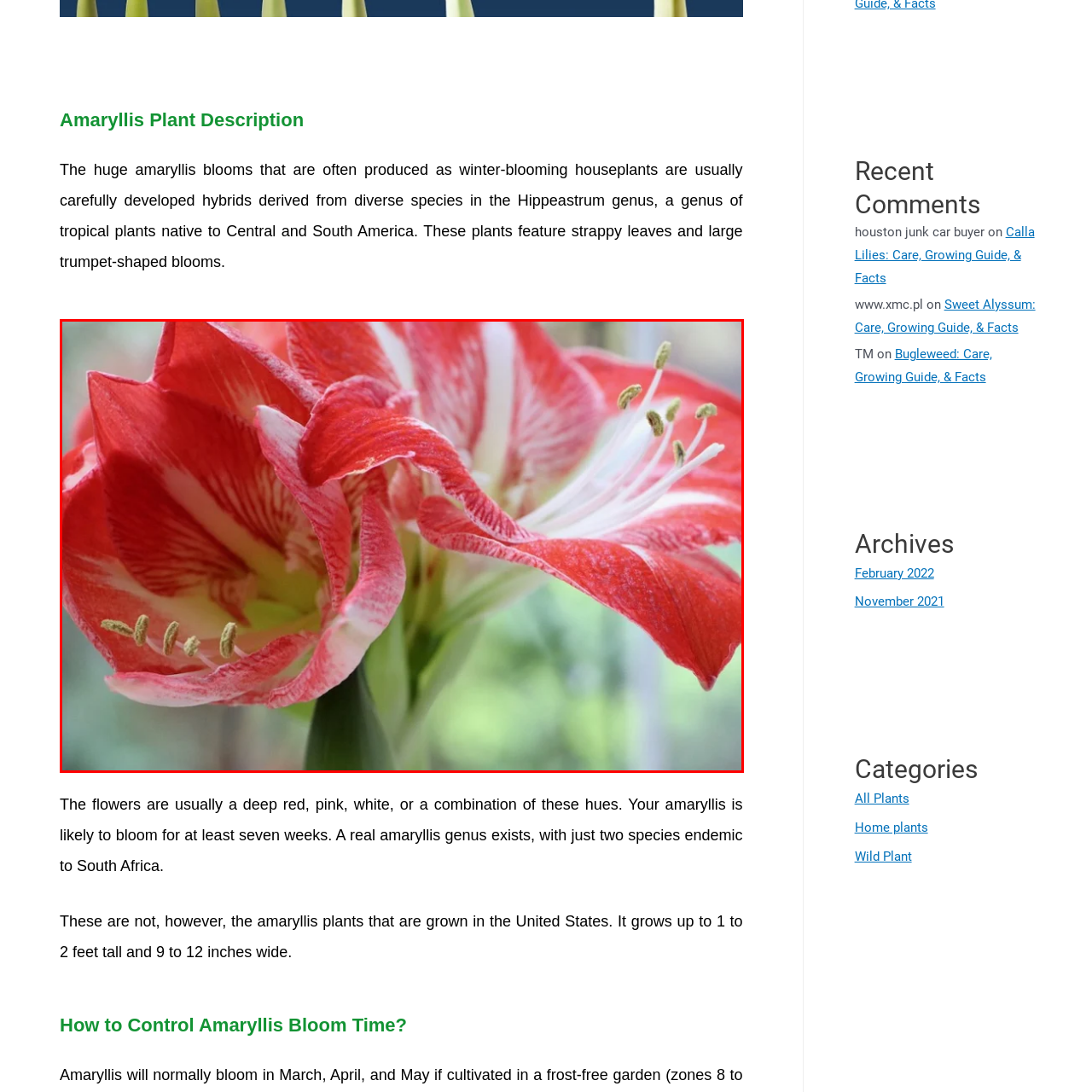Provide an in-depth caption for the image inside the red boundary.

This captivating image showcases a vibrant amaryllis bloom, known for its large, trumpet-shaped flowers. The petals exhibit a striking deep red hue with intricate white stripes, creating a visually stunning contrast. Prominent stamens and delicate filaments extend gracefully from the center, adding to the flower's allure. Amaryllis plants are cherished for their ability to bloom during winter, often producing these remarkable flowers from meticulously developed hybrids. With their lush foliage and impressive size, ranging from 1 to 2 feet tall, amaryllis plants provide a burst of color and vitality, typically flourishing for at least seven weeks. This natural beauty is a hallmark of the Hippeastrum genus, emphasizing the plant's exotic origins from Central and South America.